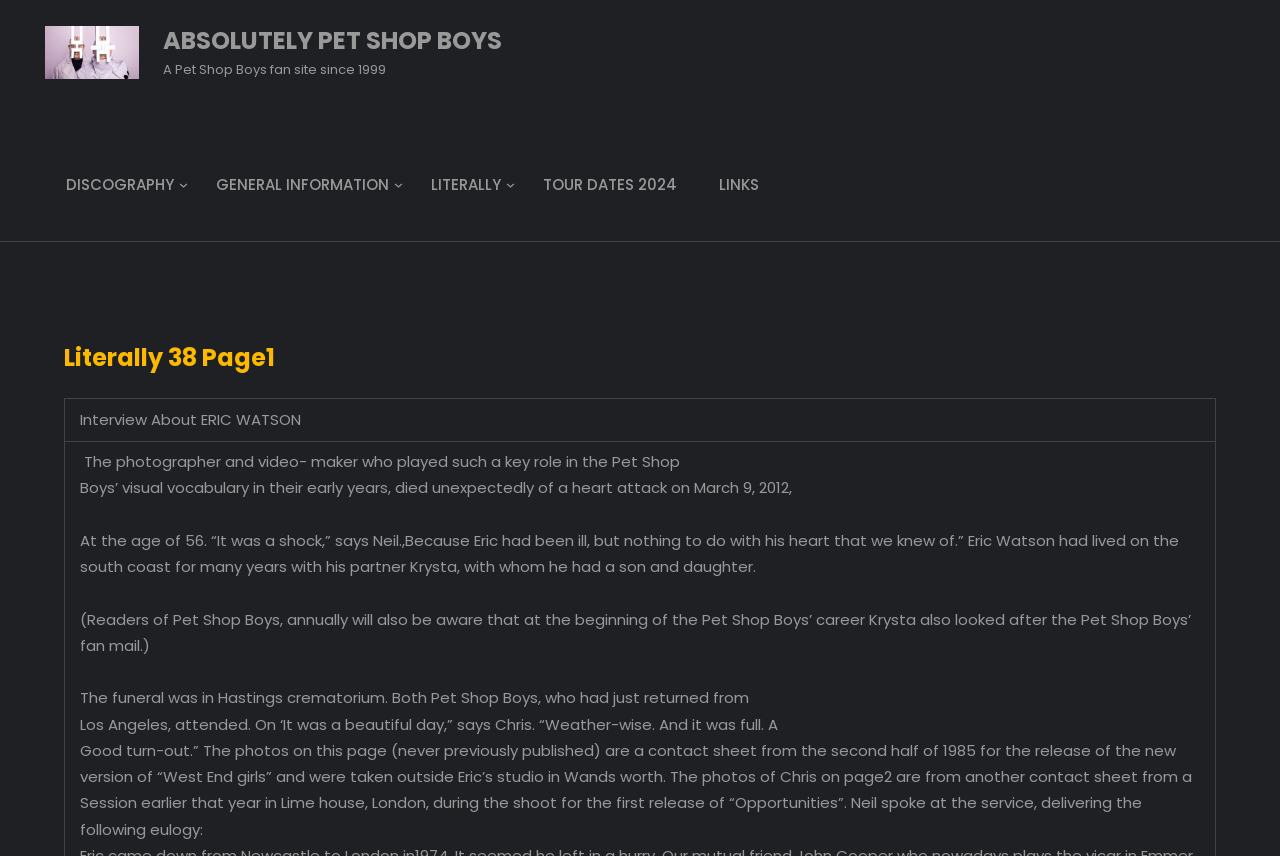Given the description of the UI element: "Tour Dates 2024", predict the bounding box coordinates in the form of [left, top, right, bottom], with each value being a float between 0 and 1.

[0.408, 0.15, 0.545, 0.281]